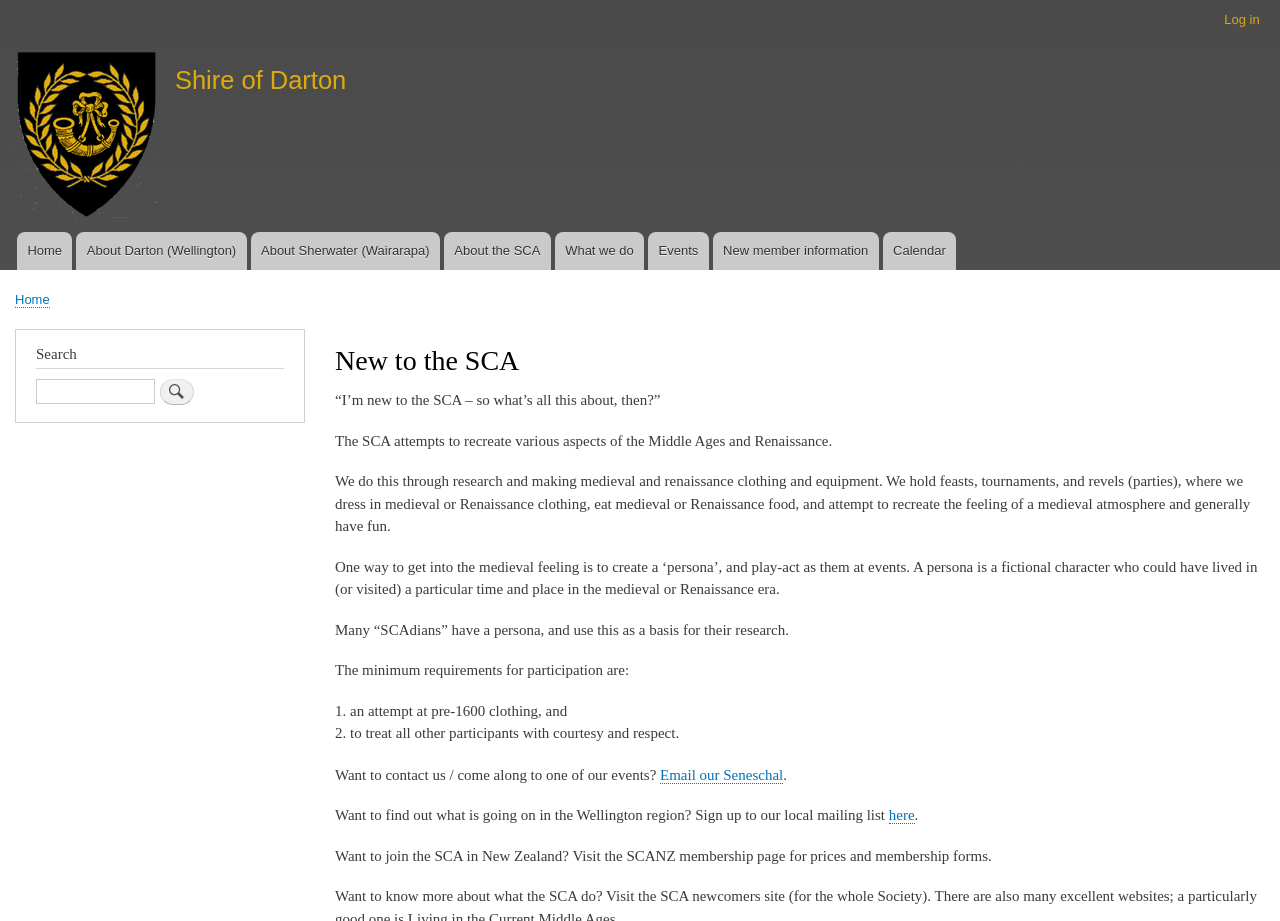How many links are in the main navigation?
Respond to the question with a single word or phrase according to the image.

7